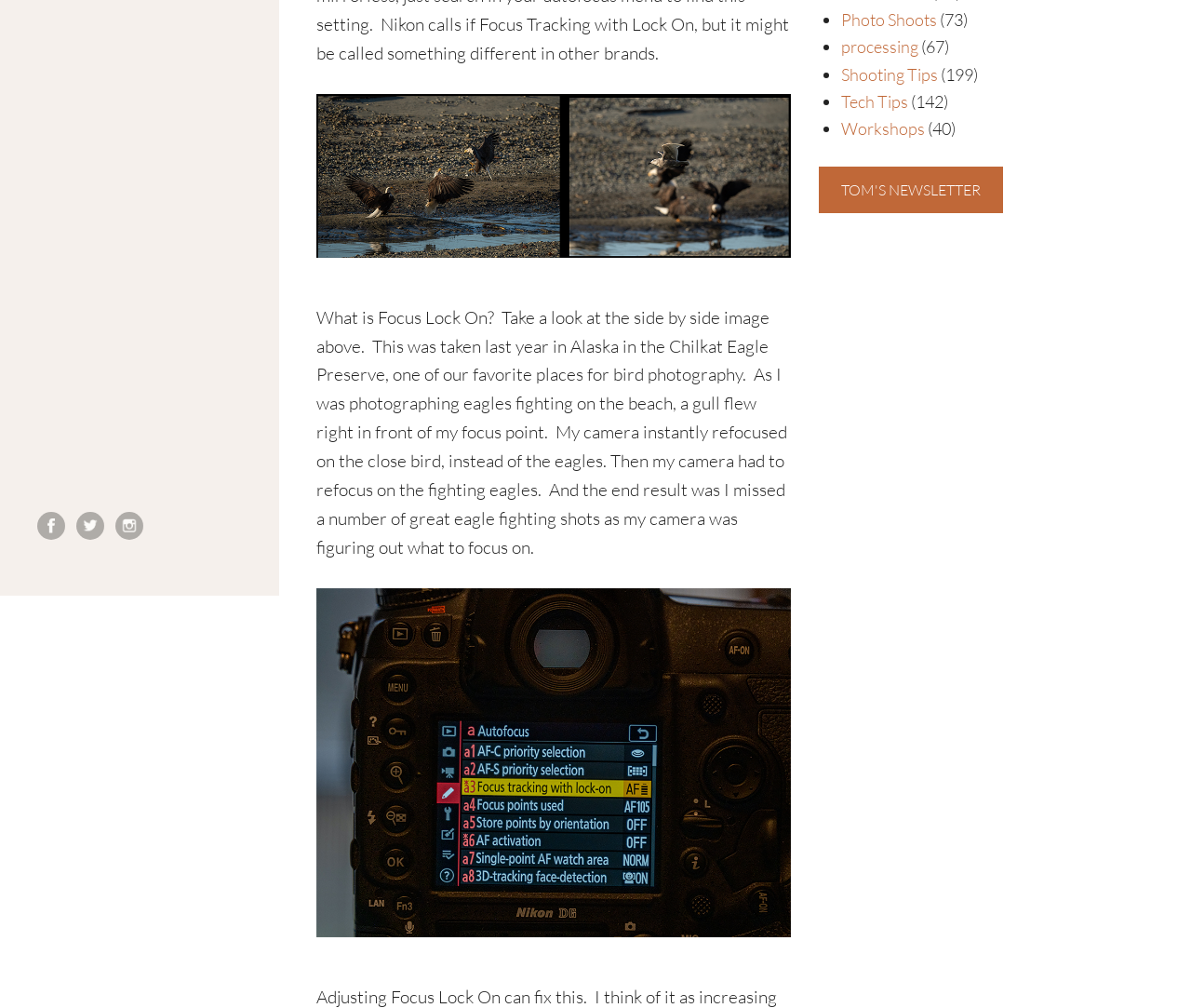Given the element description "Photo Shoots" in the screenshot, predict the bounding box coordinates of that UI element.

[0.706, 0.009, 0.787, 0.03]